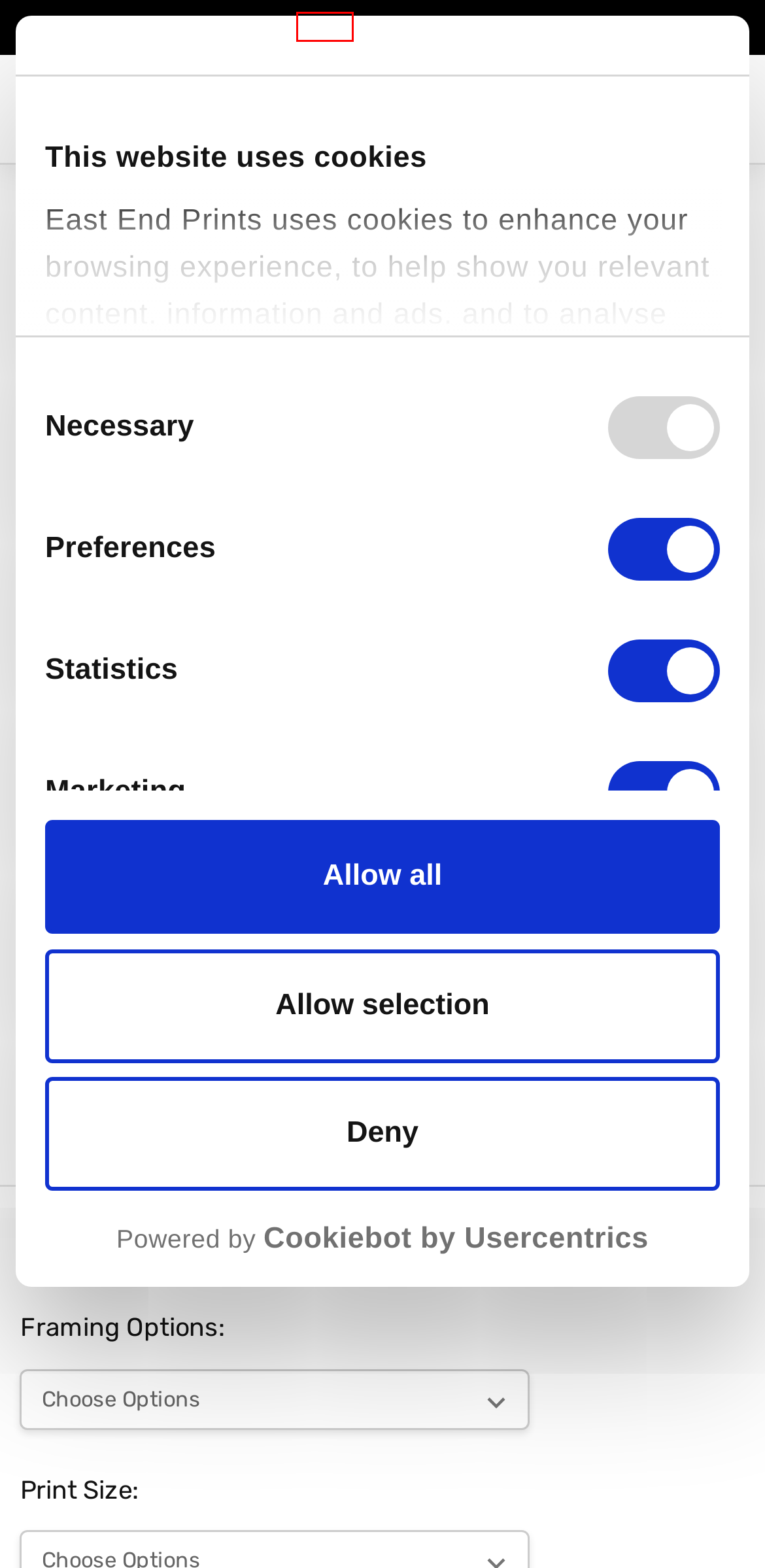Review the screenshot of a webpage which includes a red bounding box around an element. Select the description that best fits the new webpage once the element in the bounding box is clicked. Here are the candidates:
A. Art Prints & Frames - Page 1 - East End Prints Ltd
B. Bethany Young Art Prints
C. East End Prints Trade - Sign in
D. Art Prints, Framed Wall Art & Posters - East End Prints
E. Art Prints UK - Artists | East End Prints
F. Art Gifts - Art Prints UK | East End Prints London
G. All Art Prints UK | East End Prints London
H. Romance and Love Art Prints UK | East End Prints London

H